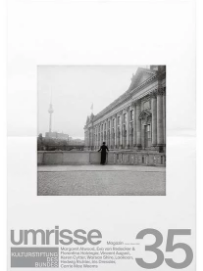Generate a descriptive account of all visible items and actions in the image.

The image showcases the cover of "Magazin 35" titled "umrisse." It features a striking black-and-white photograph that captures an elegant figure in front of a grand architectural structure, likely an iconic building, hinting at cultural significance. The background includes the recognizable silhouette of the Berlin TV Tower, adding a sense of place to the composition. The title "umrisse" is prominently displayed in bold, modern typography, along with a descriptive subtitle that lists contributors: Margareth Howard, Eyyübi Bazzaz & Peter von Becker, among others. The design elements blend seamlessly, articulating a sophisticated visual narrative befitting a publication from the Kulturstiftung, which reflects on two decades of cultural offerings.